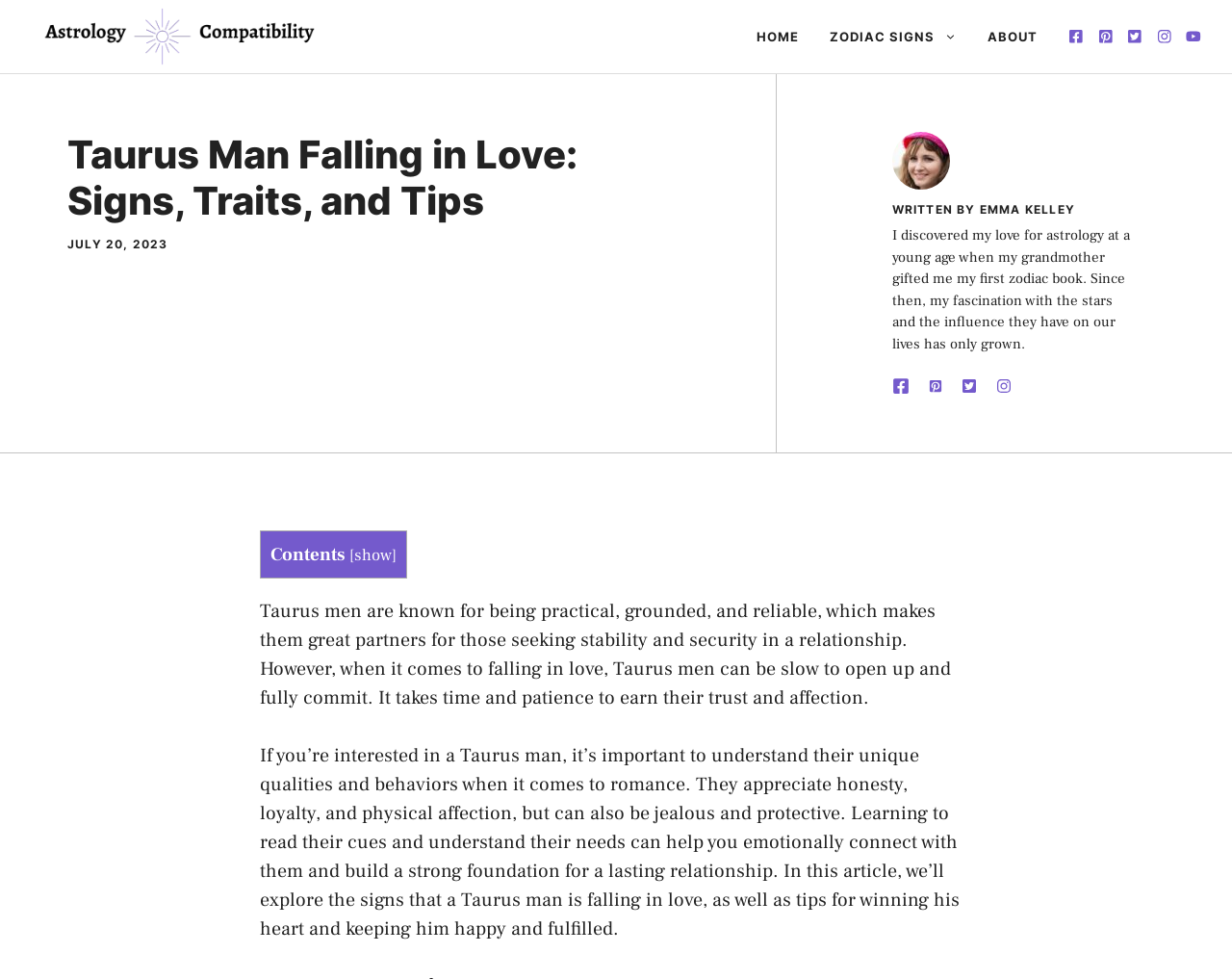Offer a meticulous description of the webpage's structure and content.

The webpage is about Taurus men and their behavior in romantic relationships. At the top, there is a banner with a link to "Astrology Compatibility" accompanied by an image. To the right of the banner, a navigation menu is located, containing links to "HOME", "ZODIAC SIGNS", "ABOUT", and several social media icons.

Below the navigation menu, a heading "Taurus Man Falling in Love: Signs, Traits, and Tips" is displayed. Next to the heading, a time stamp "JULY 20, 2023" is shown. On the right side of the page, an image of the author, Emma Kelley, is placed, along with a brief description of her background and interest in astrology.

The main content of the page is divided into sections. The first section provides an introduction to Taurus men, describing their practical and reliable nature, but also their slow pace in opening up and committing to a relationship. The text explains that understanding their unique qualities and behaviors is crucial for building a strong connection with them.

The rest of the page appears to be an article discussing the signs that a Taurus man is falling in love and tips for winning his heart and keeping him happy. The content is organized with a table of contents on the left side, allowing readers to navigate to specific sections of the article.